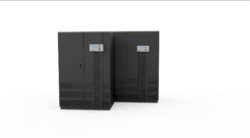In what type of settings are consistent power supply and protection of sensitive equipment crucial?
Based on the image, answer the question in a detailed manner.

The caption emphasizes the importance of consistent power supply in commercial and industrial settings, where sensitive equipment needs to be protected from power outages.